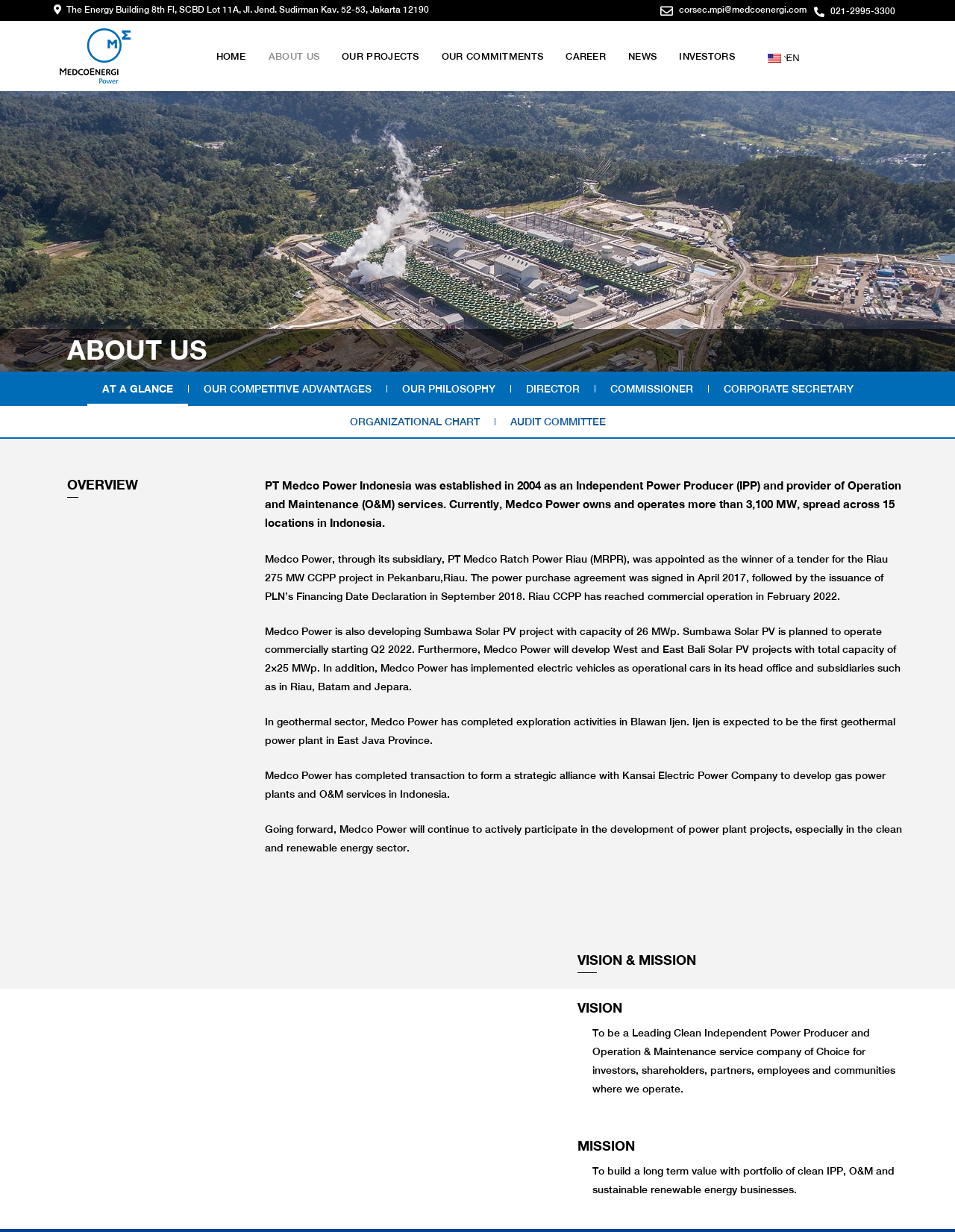What is the company's address?
Please elaborate on the answer to the question with detailed information.

I found the company's address by looking at the first heading element on the webpage, which contains the address information.